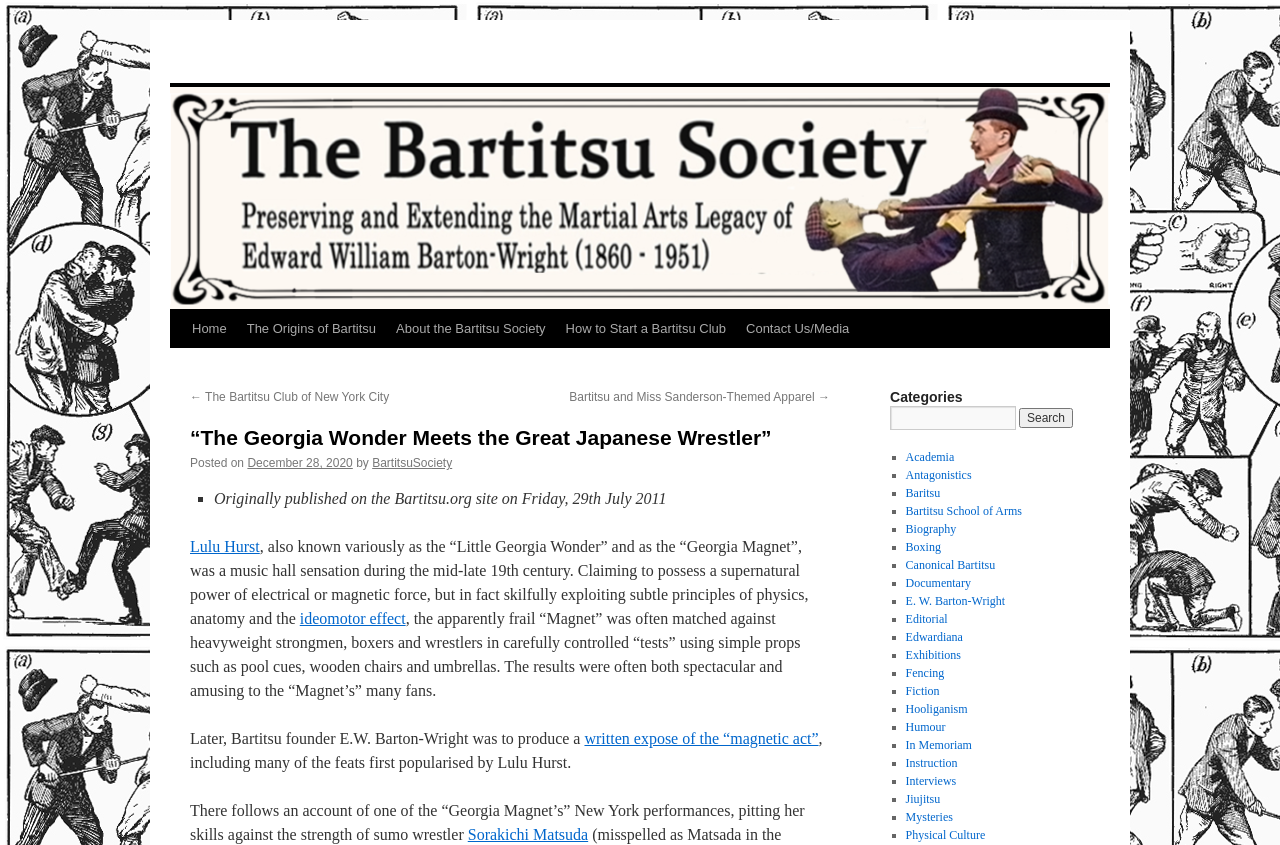What is the category of the article?
Give a detailed explanation using the information visible in the image.

I found the category of the article by looking at the list of links under the 'Categories' heading, and one of the links is 'Biography'.